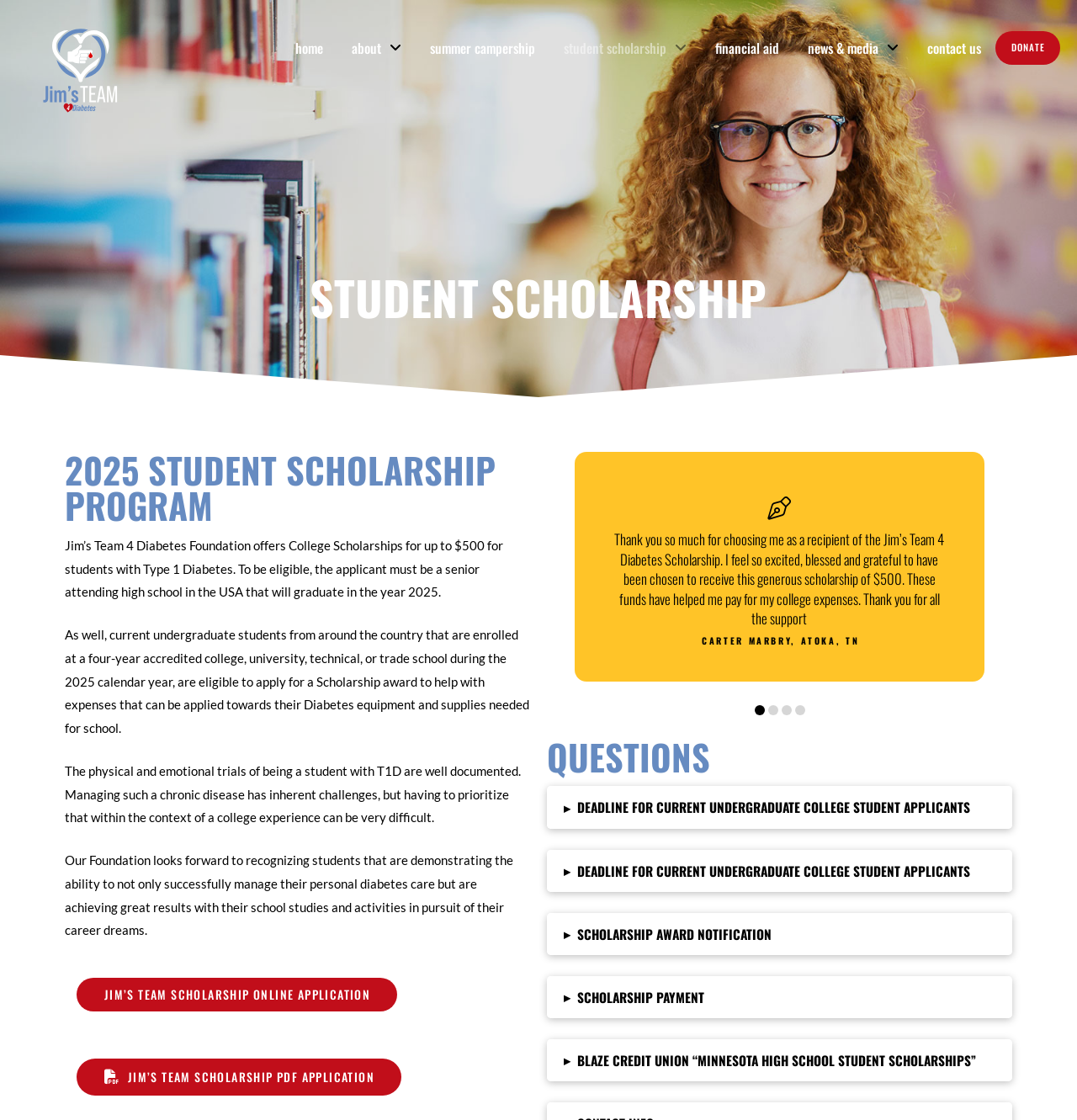Determine the bounding box coordinates of the clickable region to execute the instruction: "Apply for the student scholarship online". The coordinates should be four float numbers between 0 and 1, denoted as [left, top, right, bottom].

[0.071, 0.873, 0.369, 0.903]